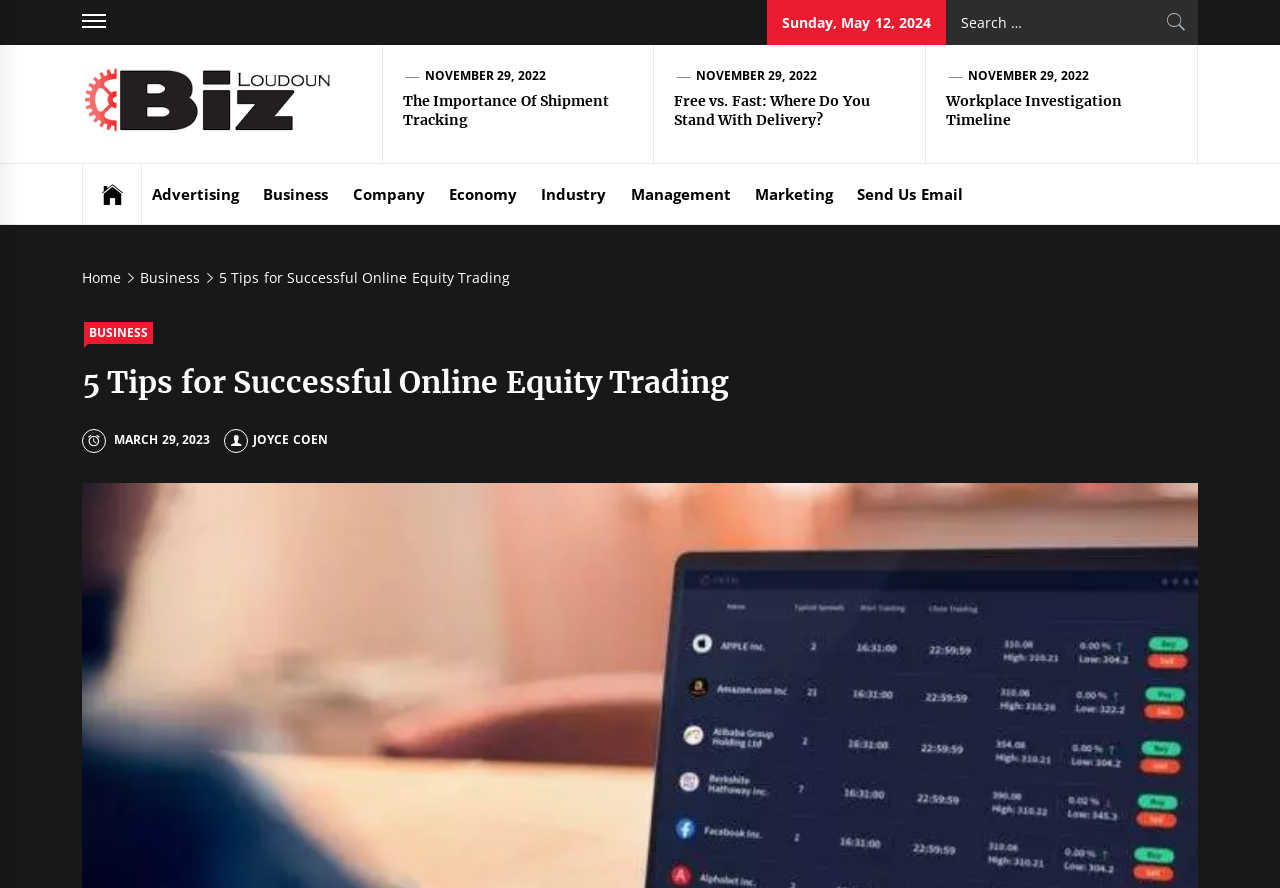What is the purpose of the search box?
Please answer the question as detailed as possible based on the image.

I inferred the purpose of the search box by looking at its location and the text 'Search for:' next to it. The search box is likely used to search for content on the website.